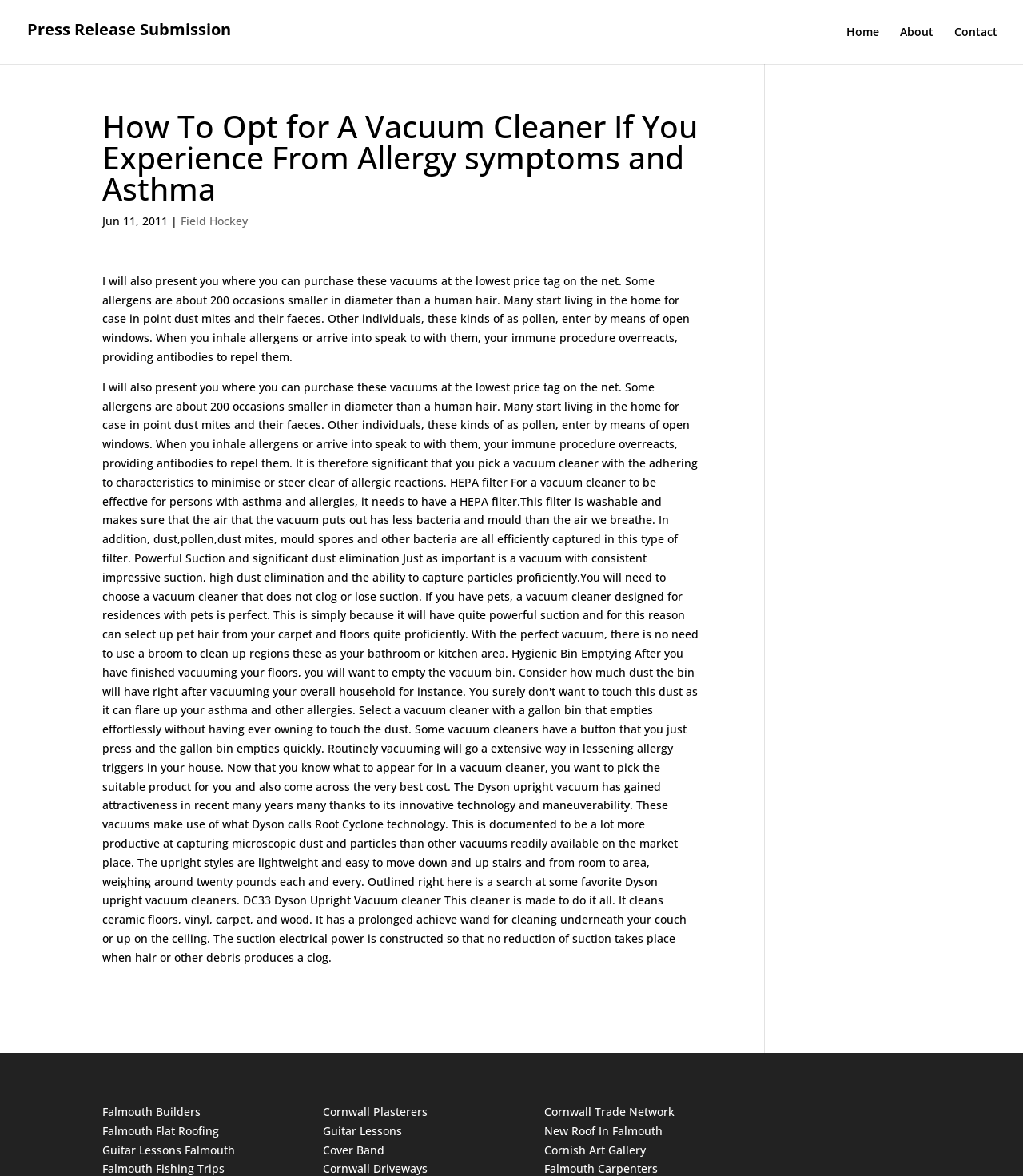Please determine the bounding box coordinates of the element to click in order to execute the following instruction: "visit Home". The coordinates should be four float numbers between 0 and 1, specified as [left, top, right, bottom].

[0.827, 0.022, 0.859, 0.054]